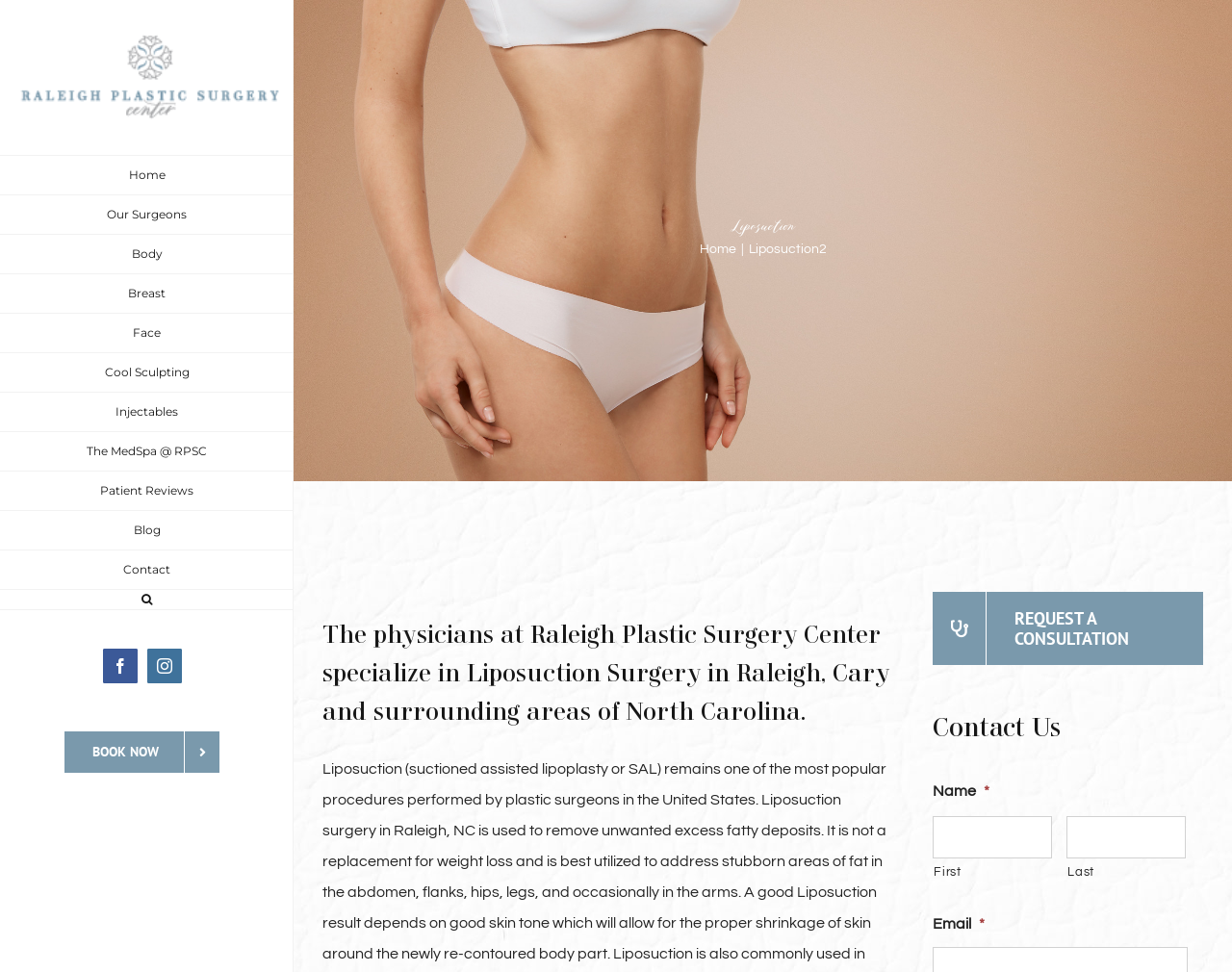Specify the bounding box coordinates of the area that needs to be clicked to achieve the following instruction: "Click the Raleigh Plastic Surgery Center Logo".

[0.008, 0.02, 0.23, 0.14]